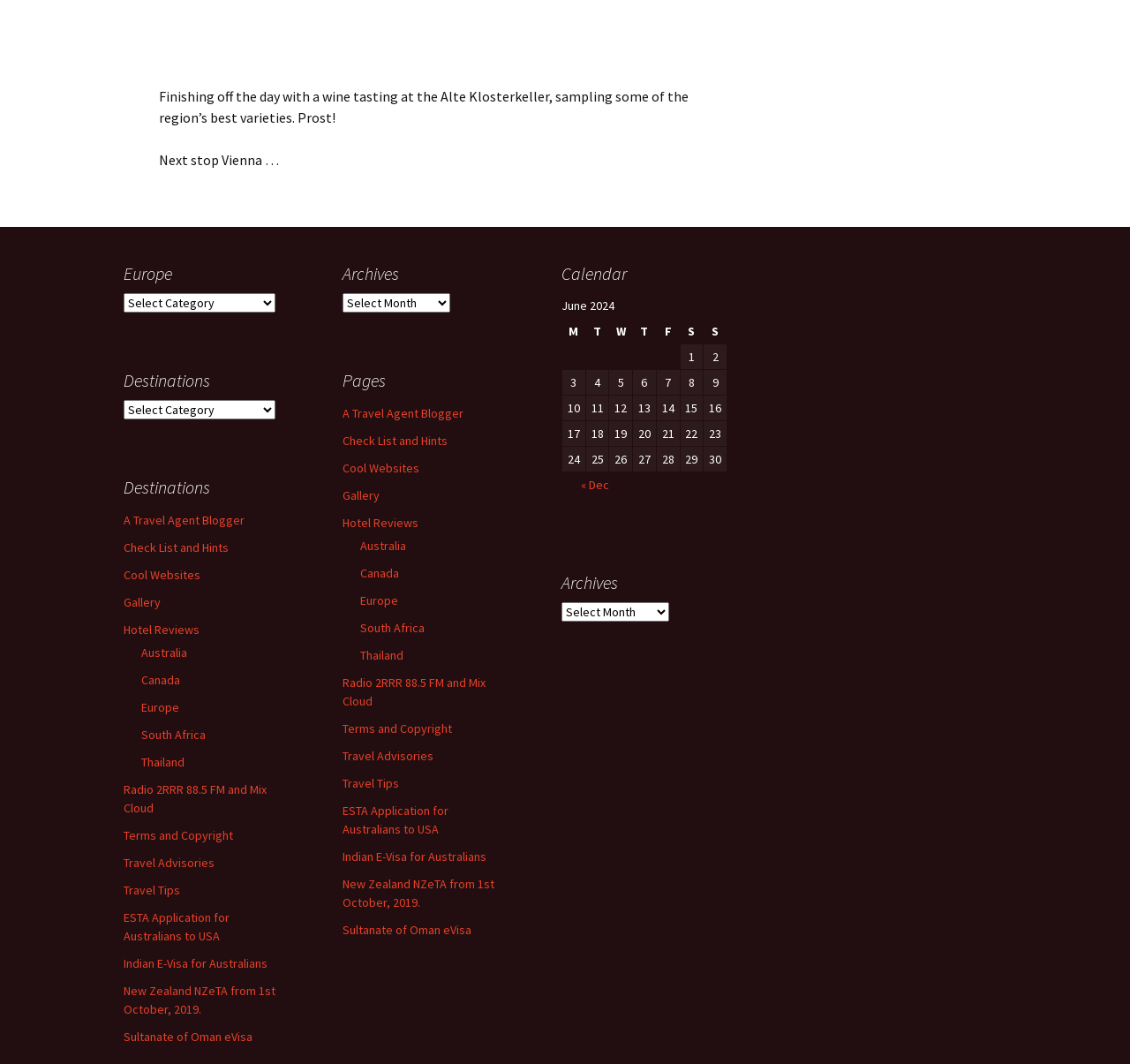Use one word or a short phrase to answer the question provided: 
How many links are there in the 'Pages' navigation section?

14